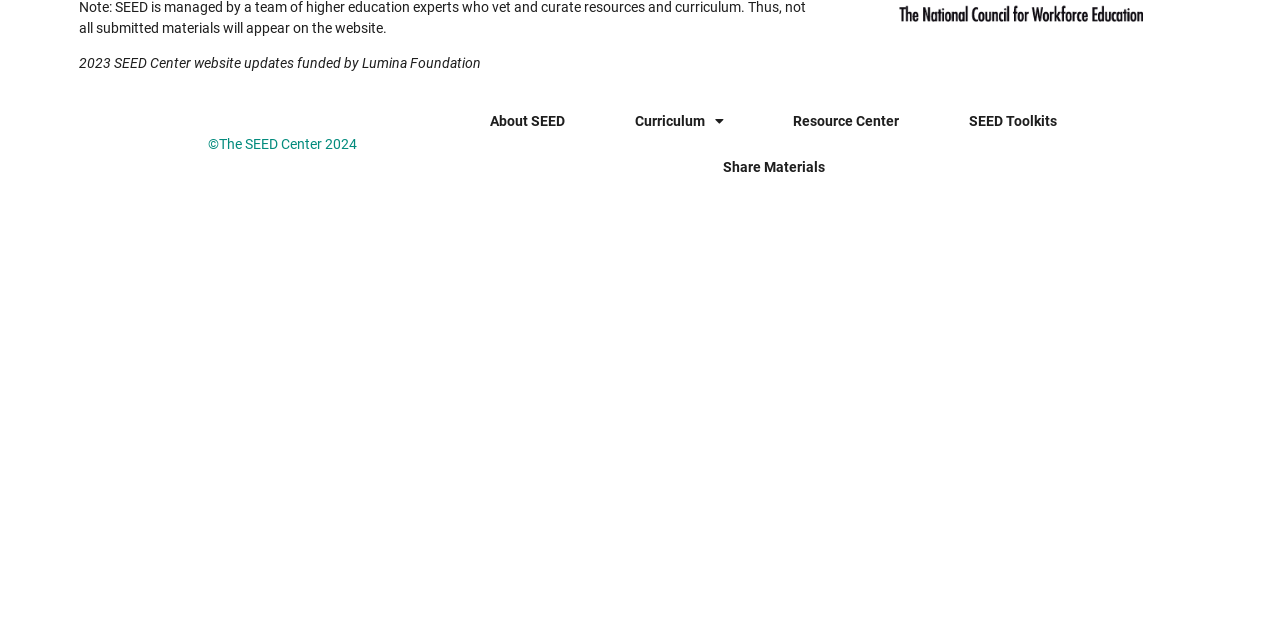Using the provided element description: "Share Materials", determine the bounding box coordinates of the corresponding UI element in the screenshot.

[0.355, 0.226, 0.853, 0.297]